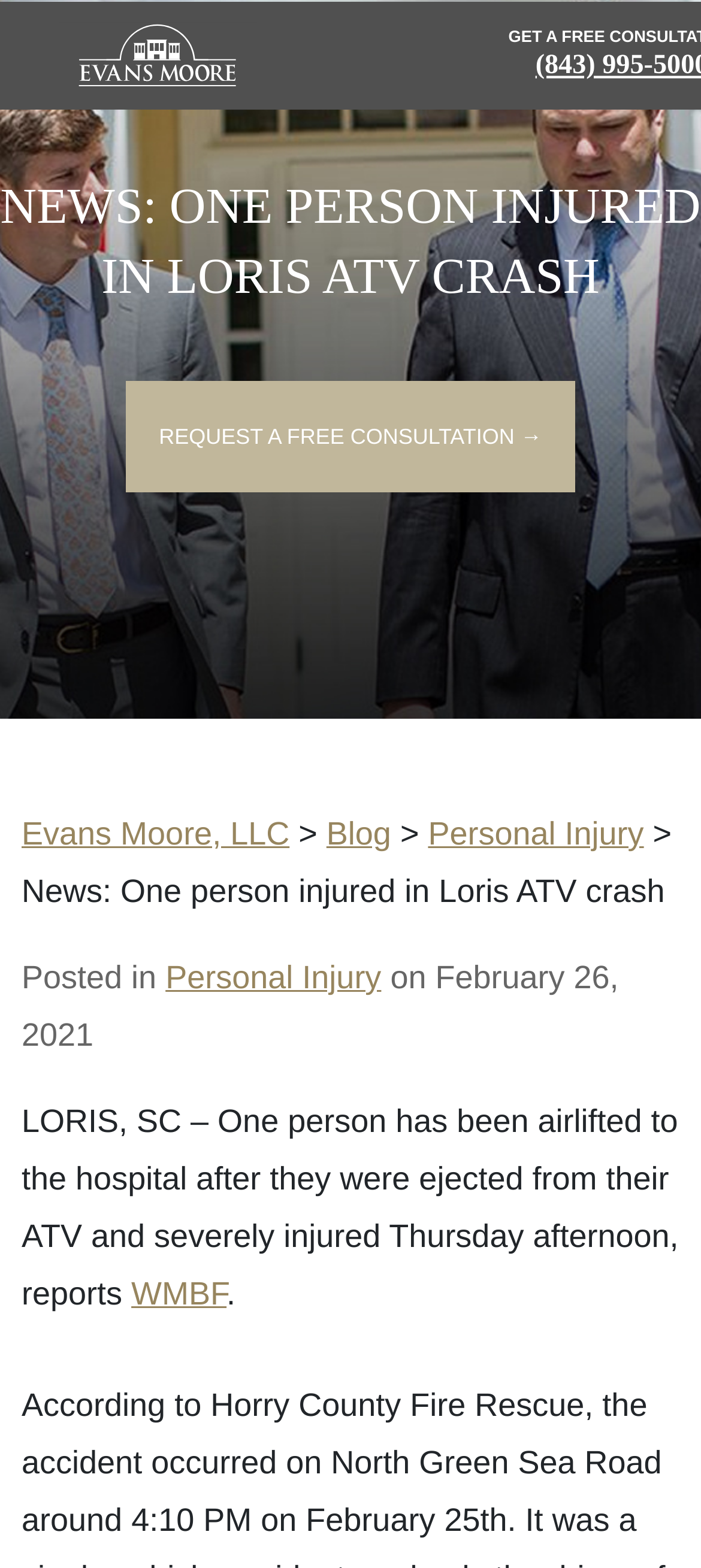What type of crash occurred in Loris?
Please use the visual content to give a single word or phrase answer.

ATV crash